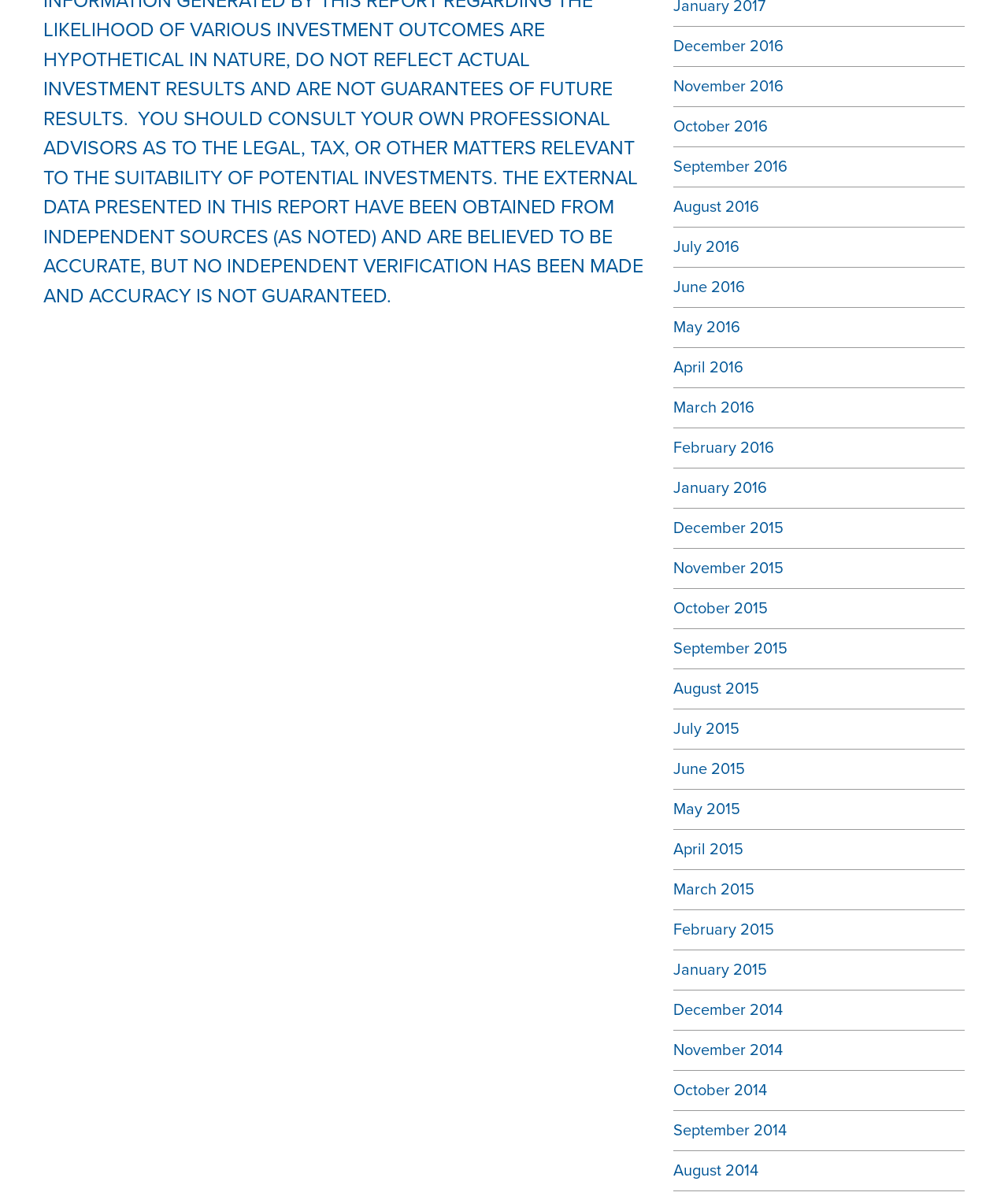Please identify the bounding box coordinates of the element on the webpage that should be clicked to follow this instruction: "view June 2016". The bounding box coordinates should be given as four float numbers between 0 and 1, formatted as [left, top, right, bottom].

[0.668, 0.232, 0.739, 0.248]